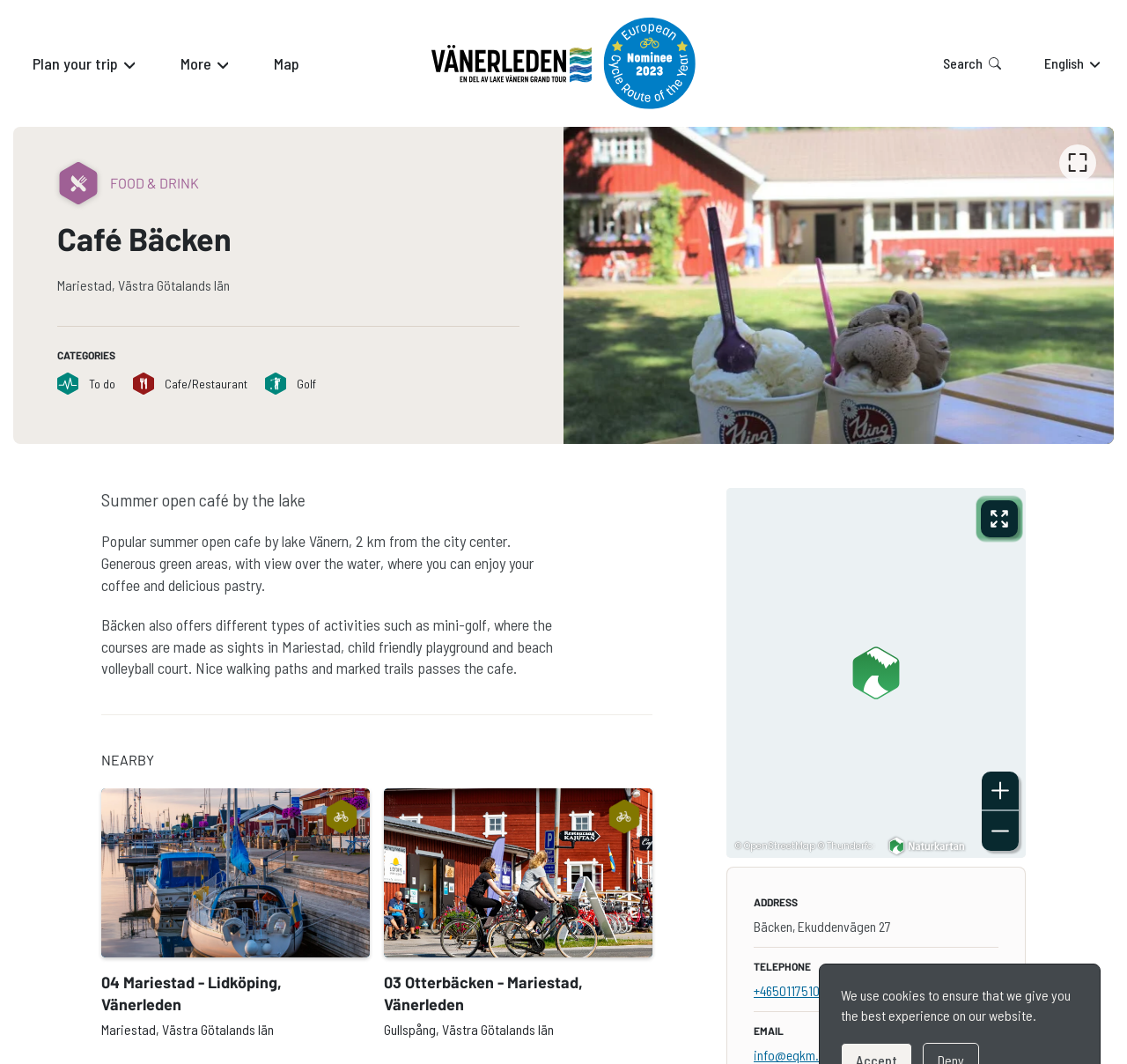Please specify the bounding box coordinates of the area that should be clicked to accomplish the following instruction: "Change the language to 'English'". The coordinates should consist of four float numbers between 0 and 1, i.e., [left, top, right, bottom].

[0.914, 0.044, 0.988, 0.076]